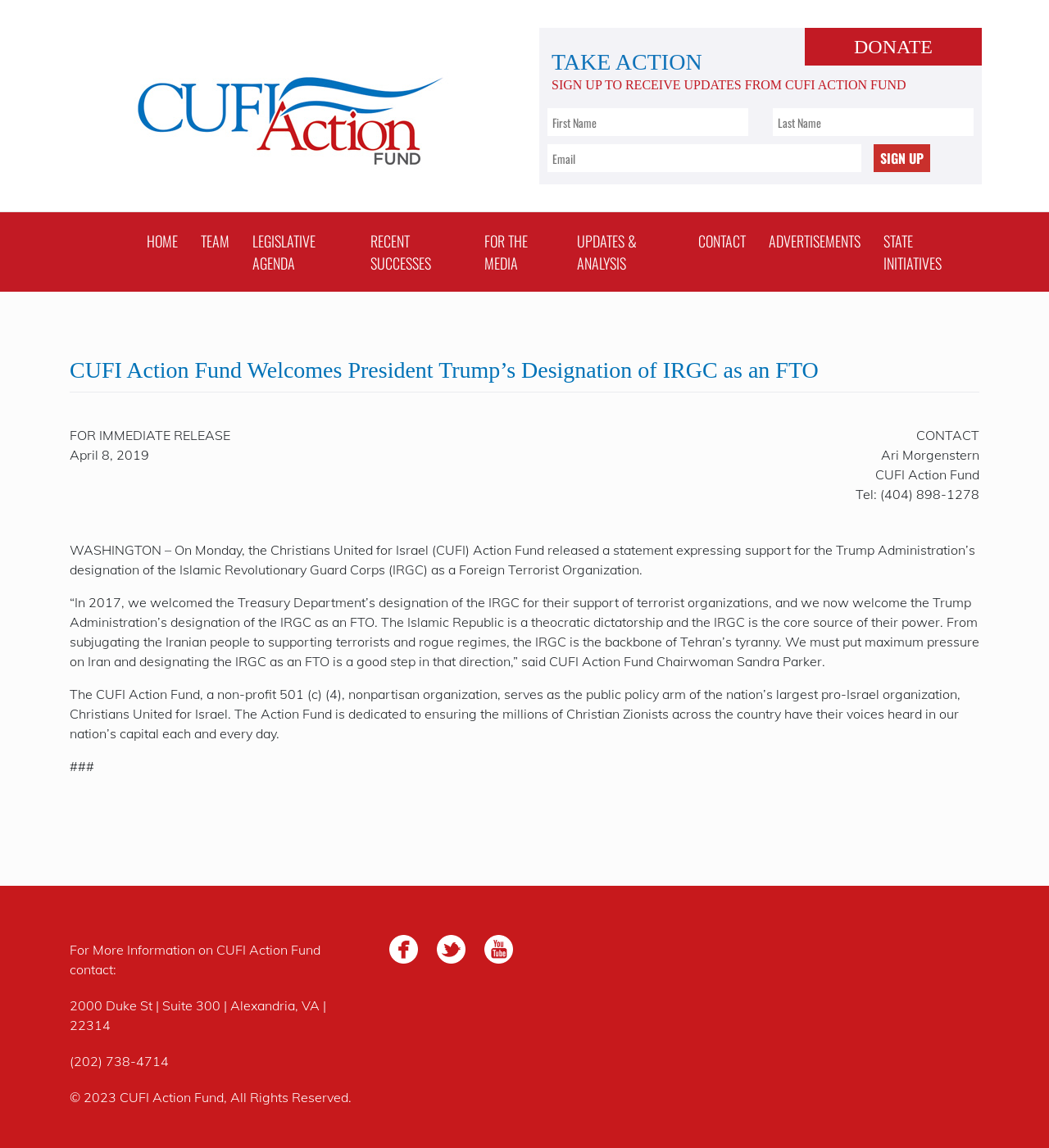Give a concise answer of one word or phrase to the question: 
What is the purpose of the CUFI Action Fund?

To ensure Christian Zionists' voices are heard